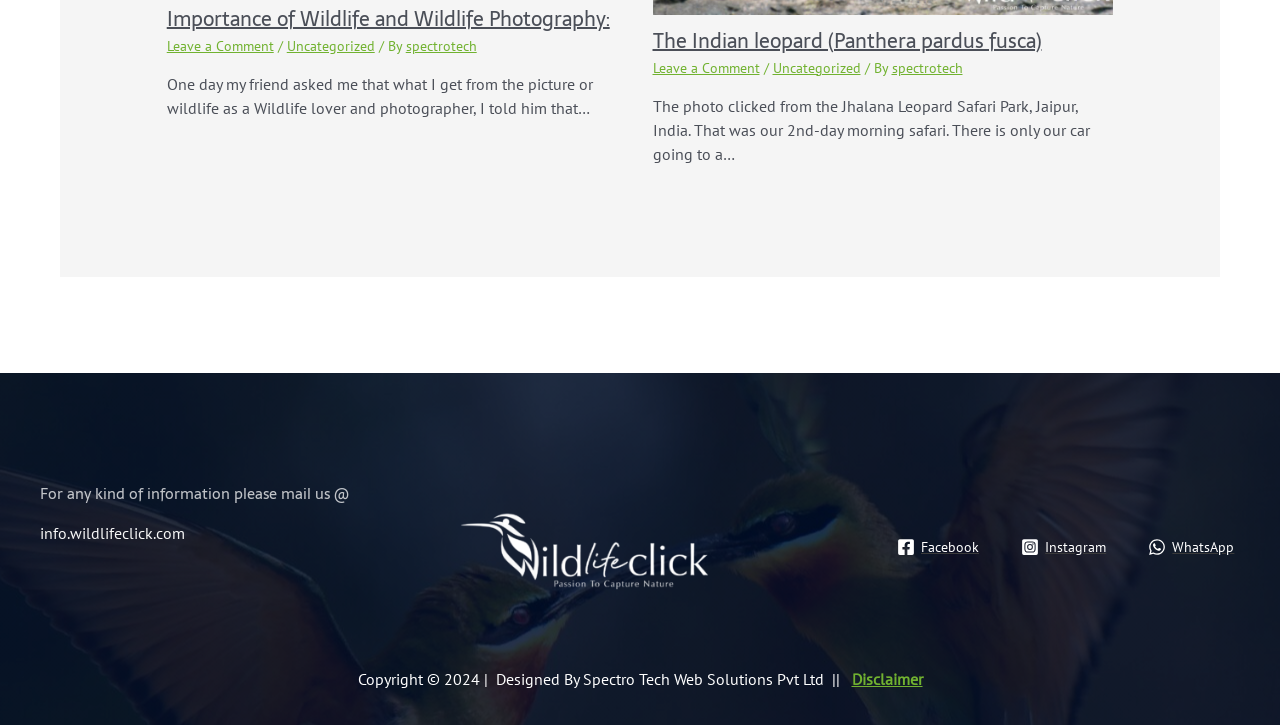Answer this question using a single word or a brief phrase:
What is the name of the park where the leopard photo was taken?

Jhalana Leopard Safari Park